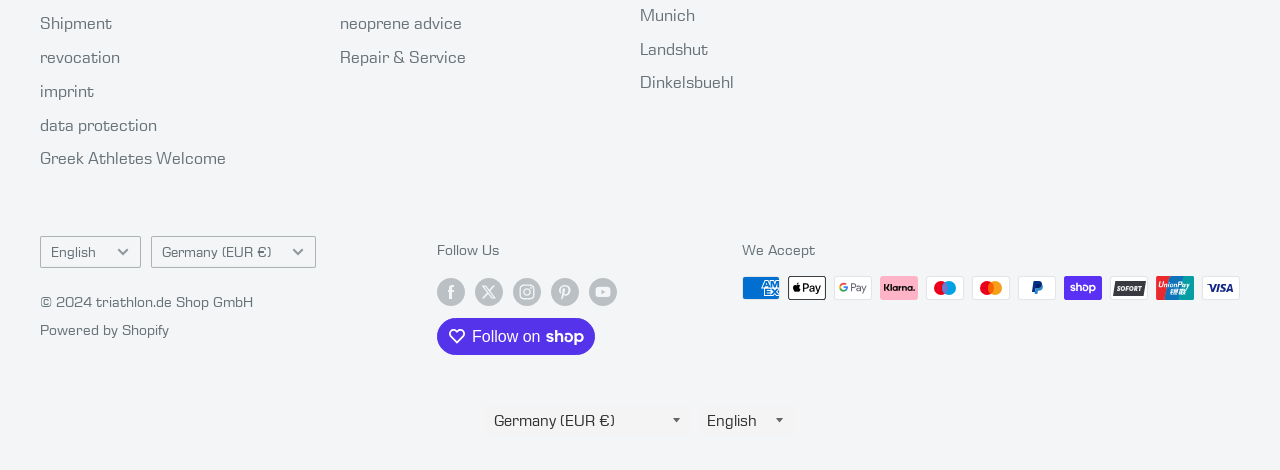Identify the bounding box coordinates of the region I need to click to complete this instruction: "Click on Repair & Service".

[0.266, 0.087, 0.445, 0.159]